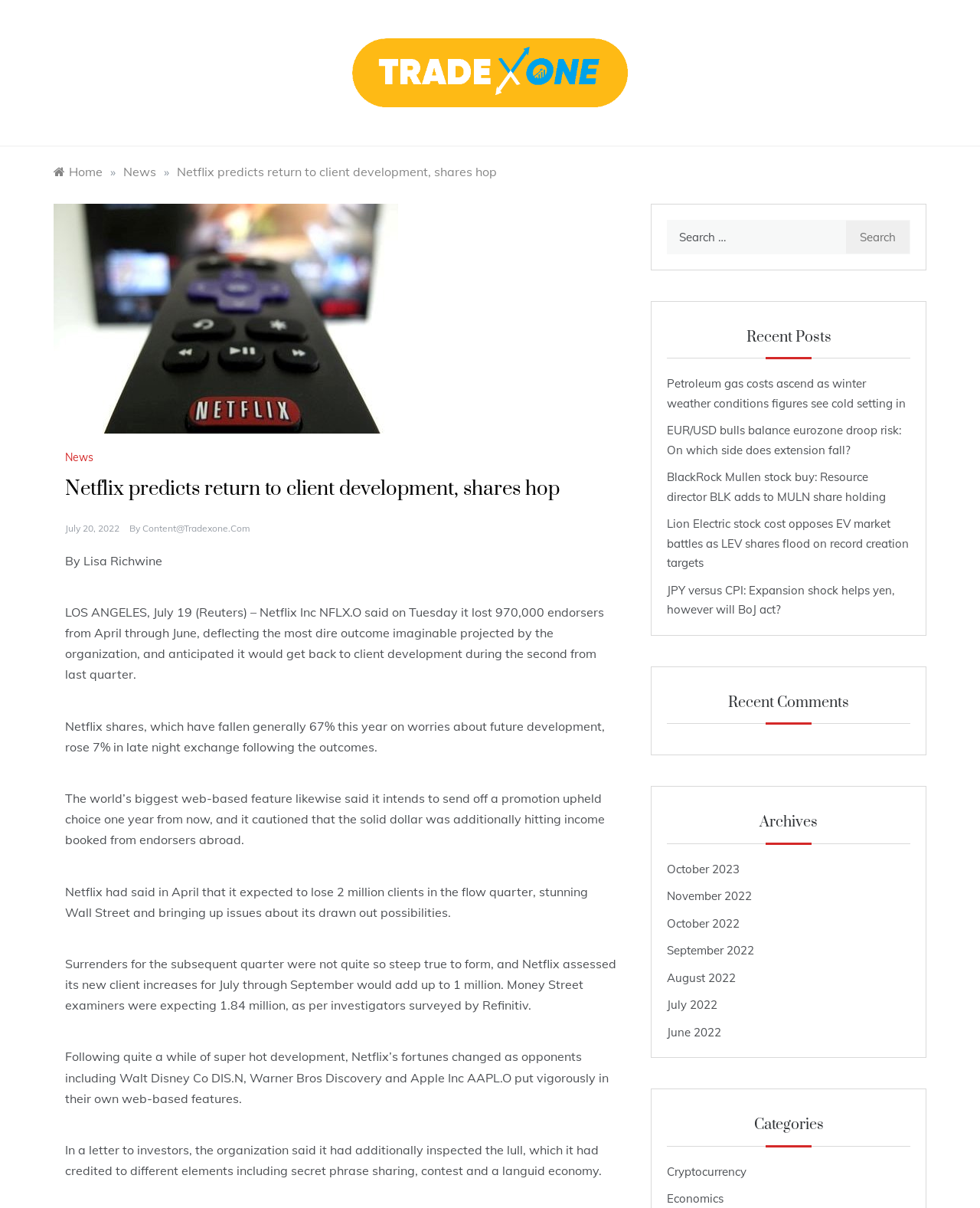Could you determine the bounding box coordinates of the clickable element to complete the instruction: "View the Recent Posts"? Provide the coordinates as four float numbers between 0 and 1, i.e., [left, top, right, bottom].

[0.68, 0.263, 0.929, 0.297]